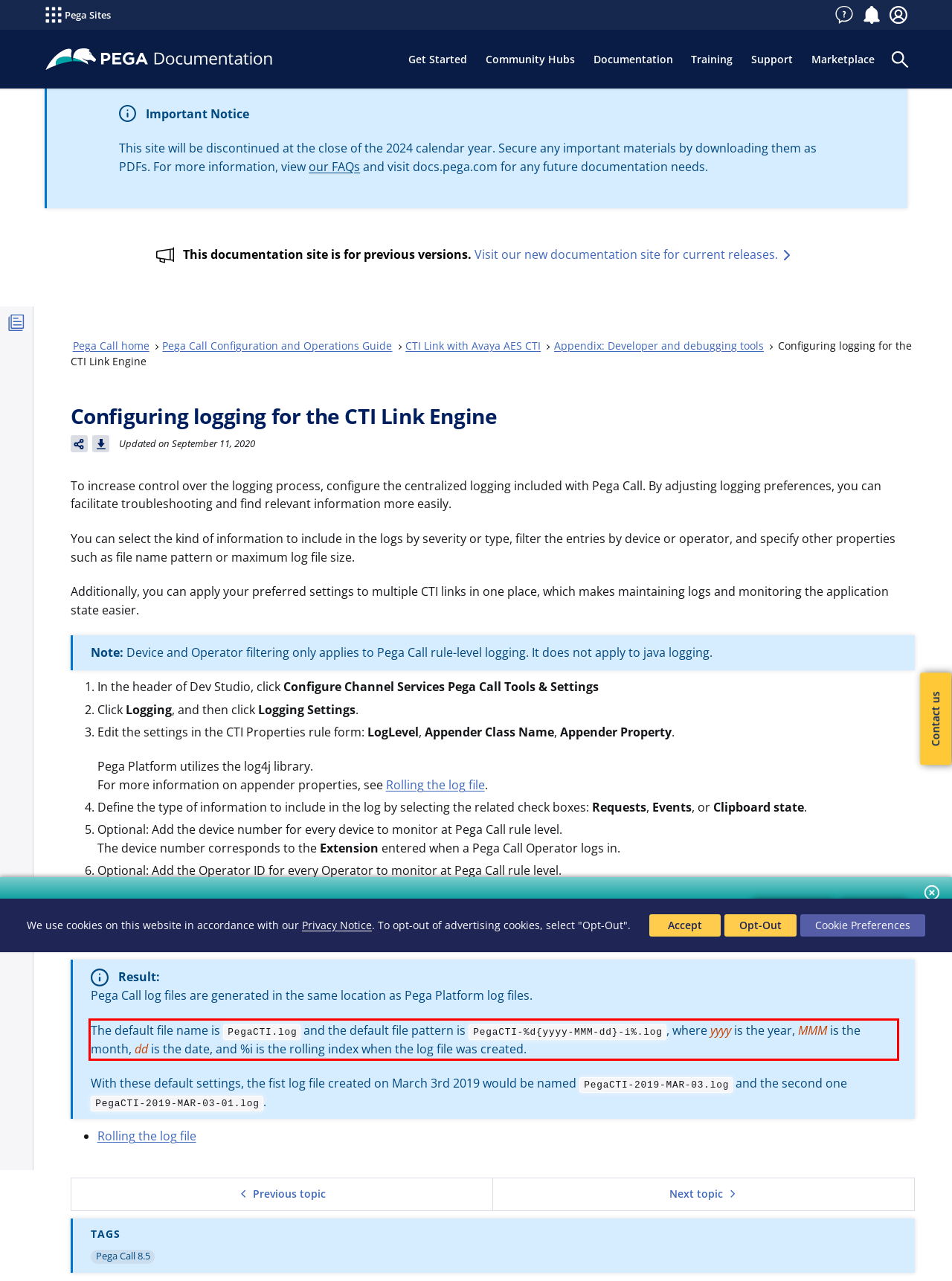Look at the provided screenshot of the webpage and perform OCR on the text within the red bounding box.

The default file name is PegaCTI.log and the default file pattern is PegaCTI-%d{yyyy-MMM-dd}-i%.log, where yyyy is the year, MMM is the month, dd is the date, and %i is the rolling index when the log file was created.